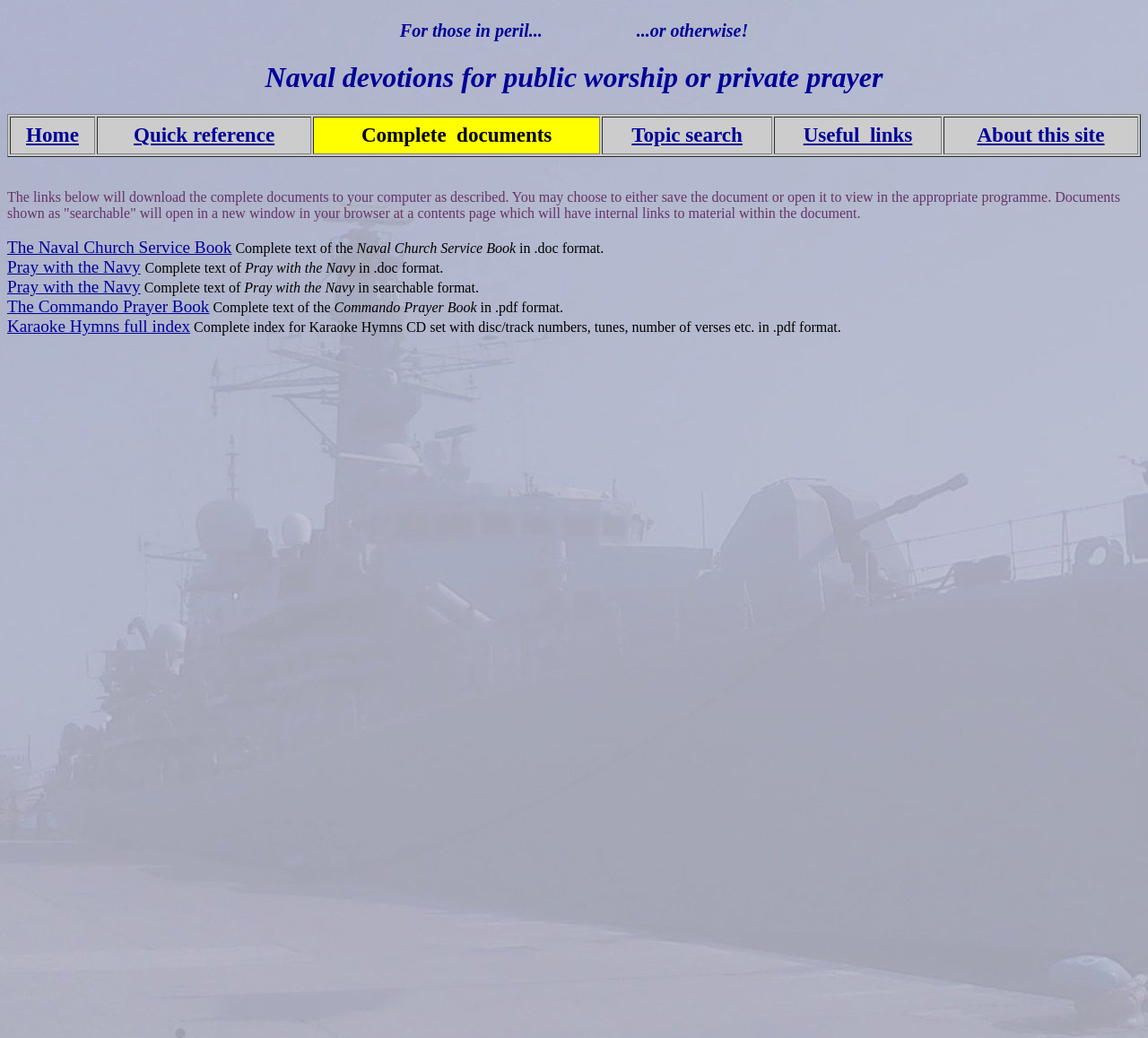Please use the details from the image to answer the following question comprehensively:
What is the purpose of the links below?

Based on the static text description, it seems that the links provided are meant to allow users to download complete documents to their computer, which can be either saved or opened to view in the appropriate program.